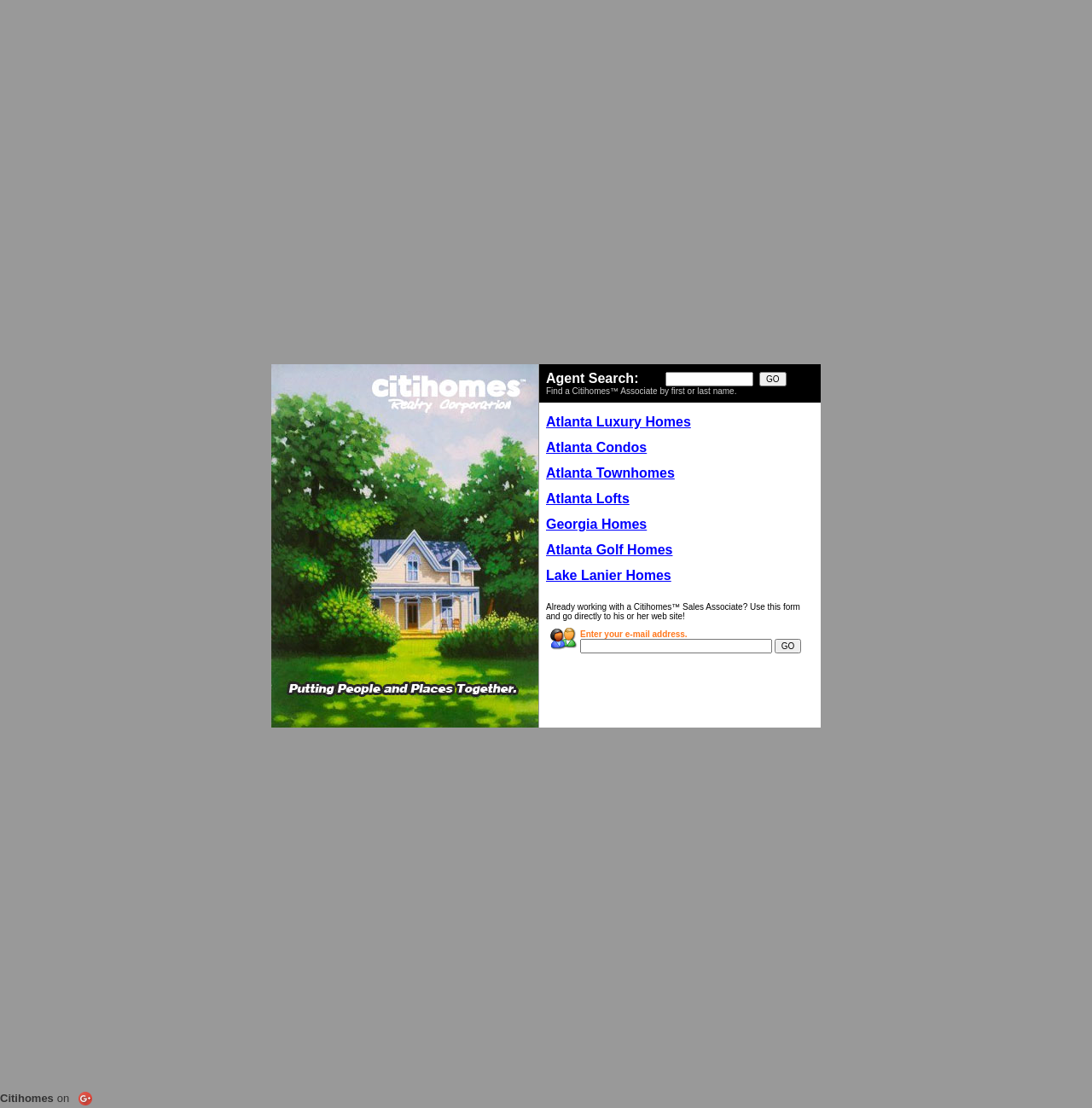Answer in one word or a short phrase: 
How many images are present on the webpage?

2